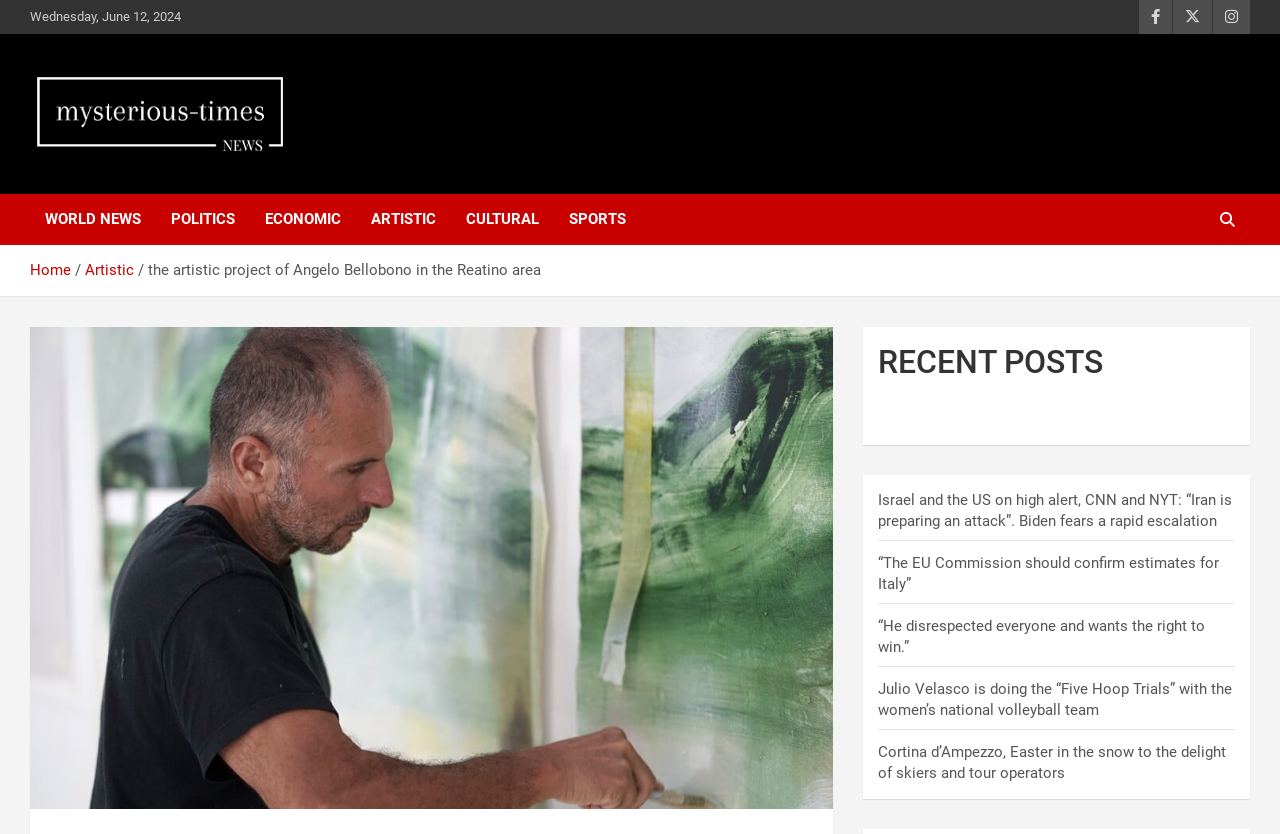What categories are listed on the webpage?
Analyze the screenshot and provide a detailed answer to the question.

I found the categories by looking at the links listed below the Mysterioustimes heading, which include WORLD NEWS, POLITICS, ECONOMIC, ARTISTIC, CULTURAL, and SPORTS.